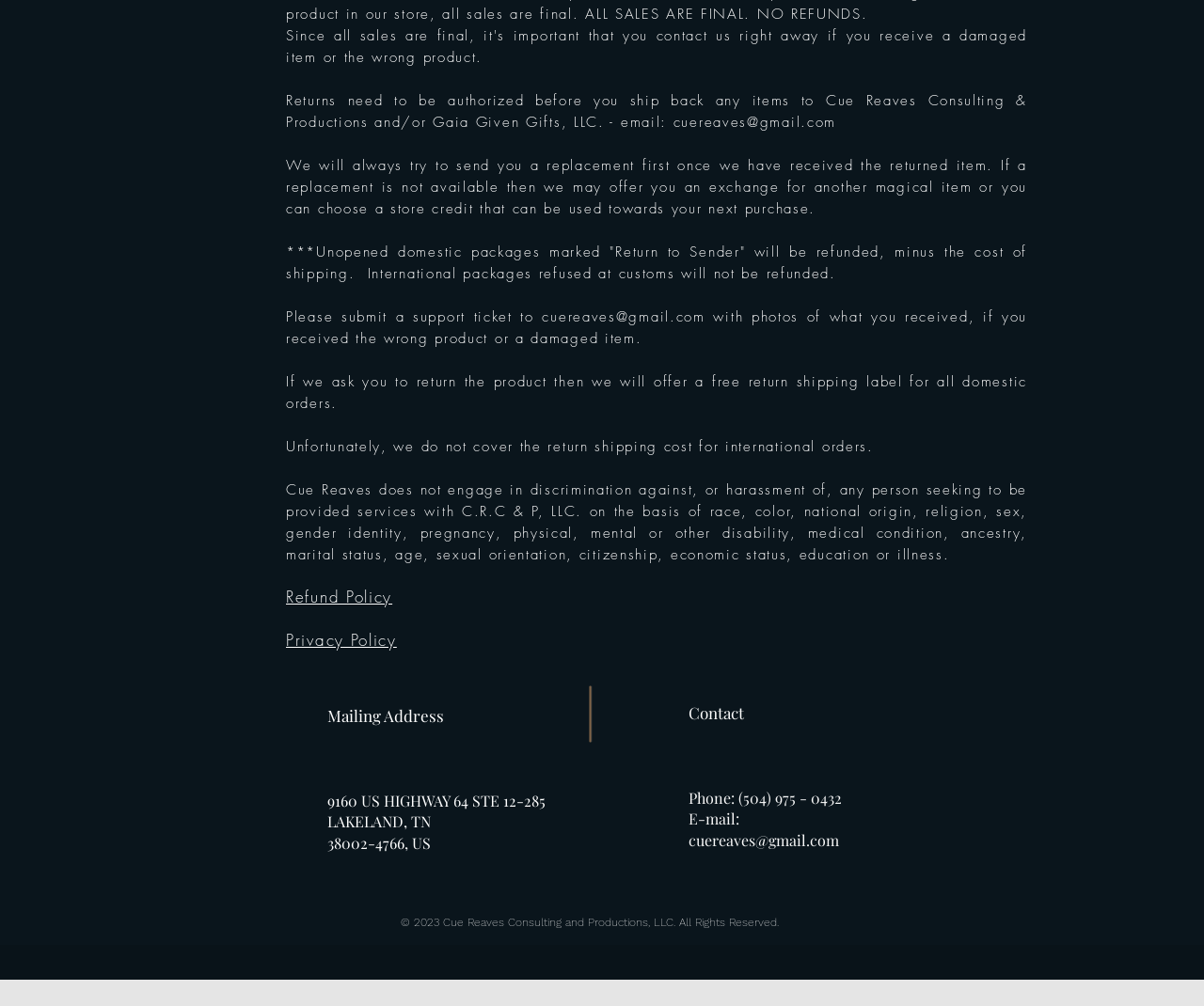What is the company's refund policy?
Kindly give a detailed and elaborate answer to the question.

The company's refund policy is stated on the webpage, which mentions that unopened domestic packages marked 'Return to Sender' will be refunded, minus the cost of shipping, and international packages refused at customs will not be refunded.